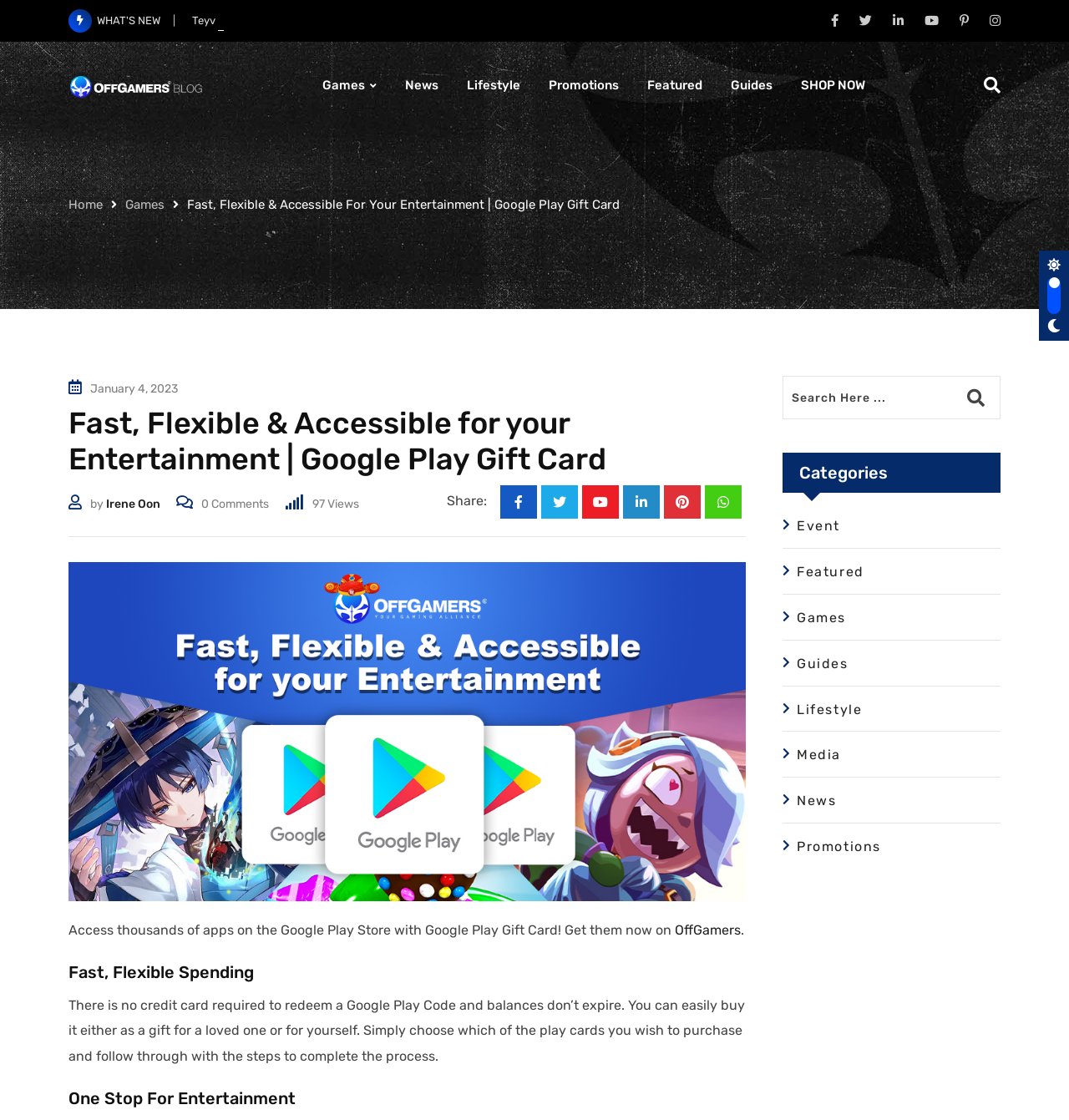Locate the bounding box coordinates of the clickable element to fulfill the following instruction: "Search for something". Provide the coordinates as four float numbers between 0 and 1 in the format [left, top, right, bottom].

[0.733, 0.337, 0.935, 0.374]